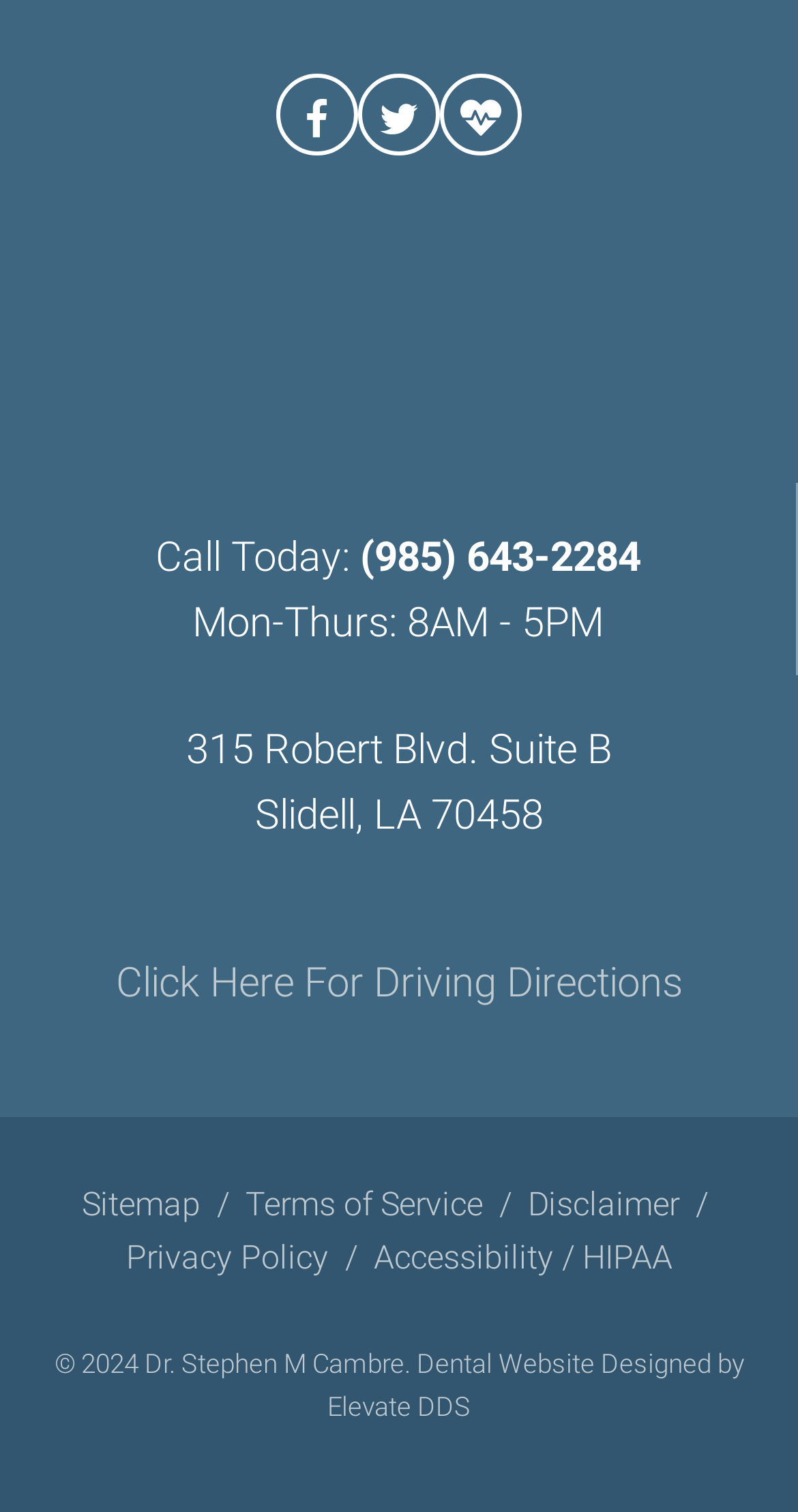What is the dentist's name? Please answer the question using a single word or phrase based on the image.

Dr. Stephen M Cambre